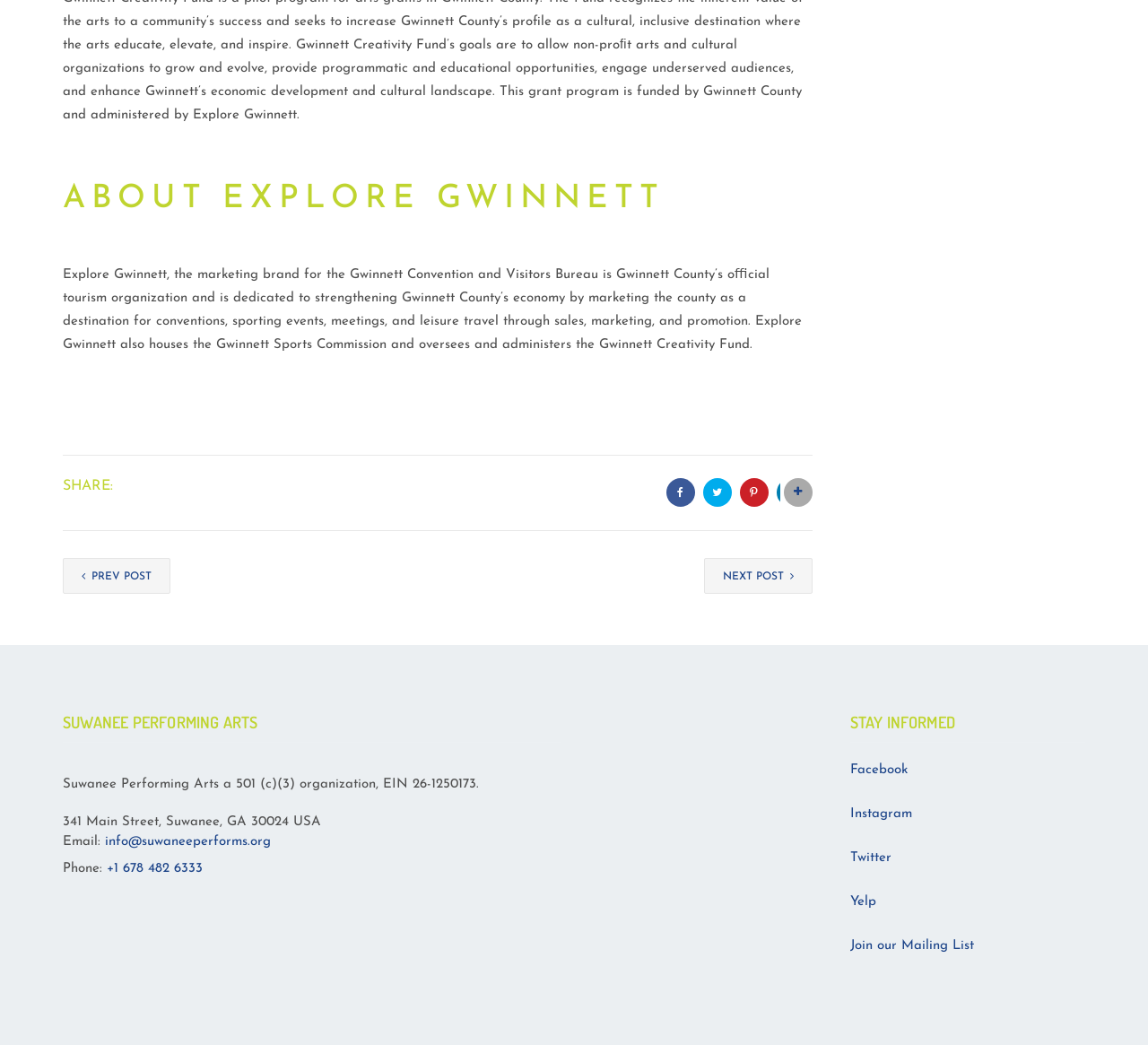What is the address of Suwanee Performing Arts?
Please answer the question as detailed as possible.

The address of Suwanee Performing Arts can be found in the StaticText element which provides the address as '341 Main Street, Suwanee, GA 30024 USA'.